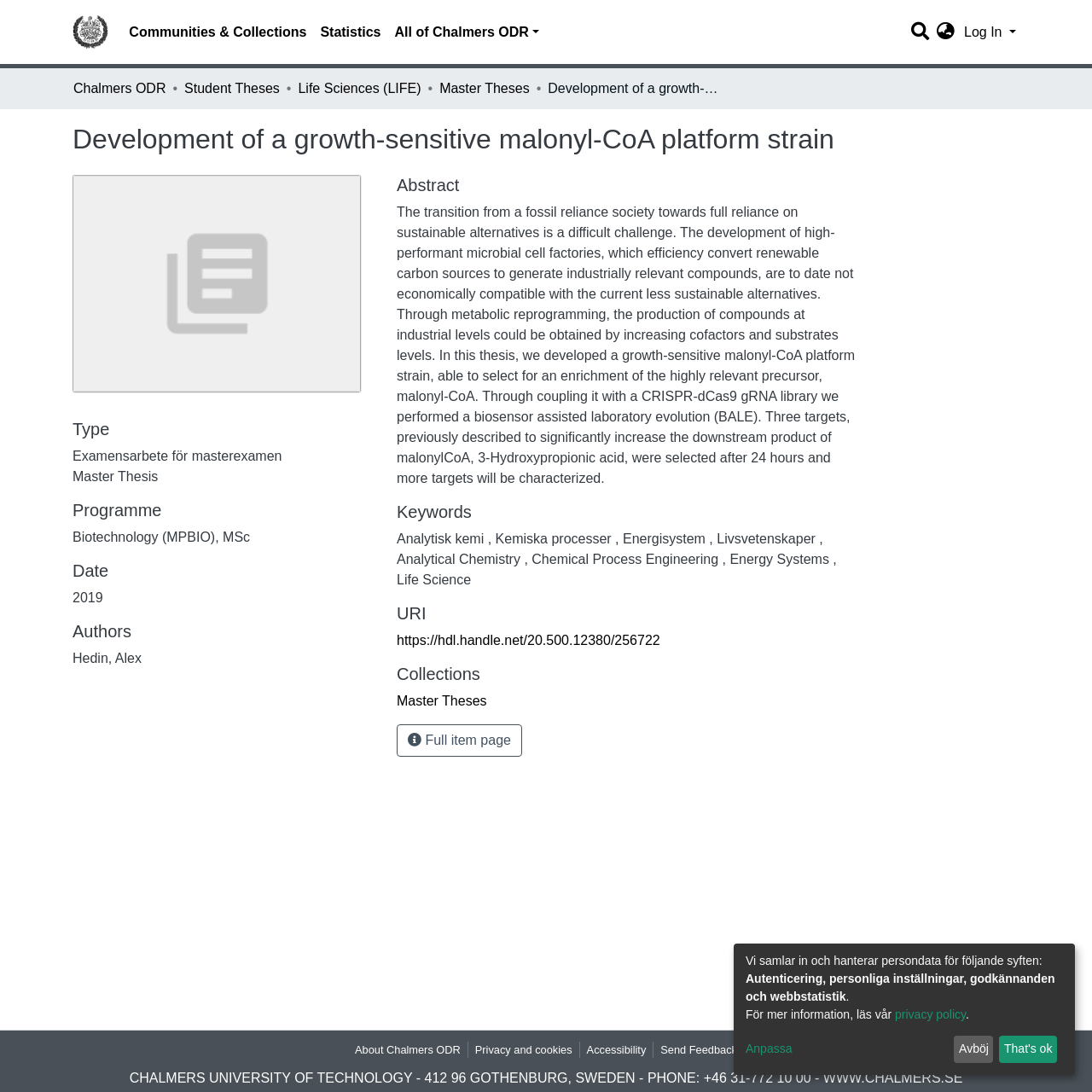What is the programme associated with this thesis?
Using the image, give a concise answer in the form of a single word or short phrase.

Biotechnology (MPBIO), MSc